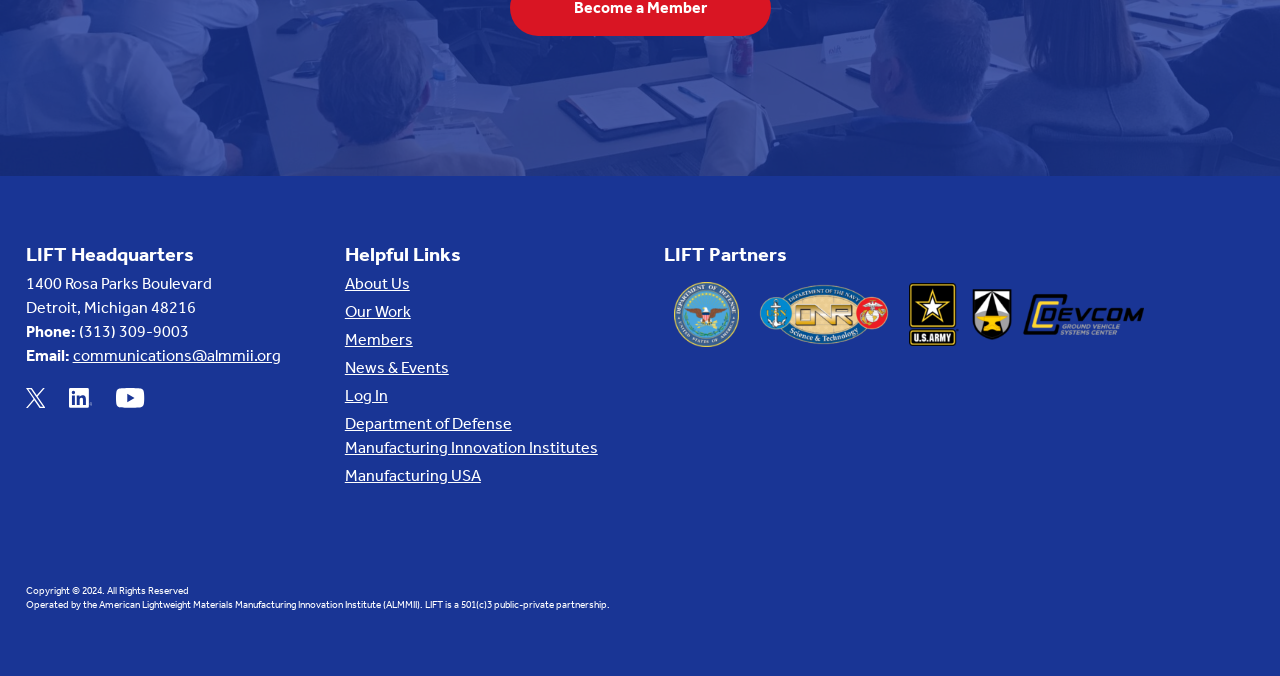Pinpoint the bounding box coordinates of the area that must be clicked to complete this instruction: "Click the 'Department of Defense Manufacturing Innovation Institutes' link".

[0.269, 0.609, 0.481, 0.68]